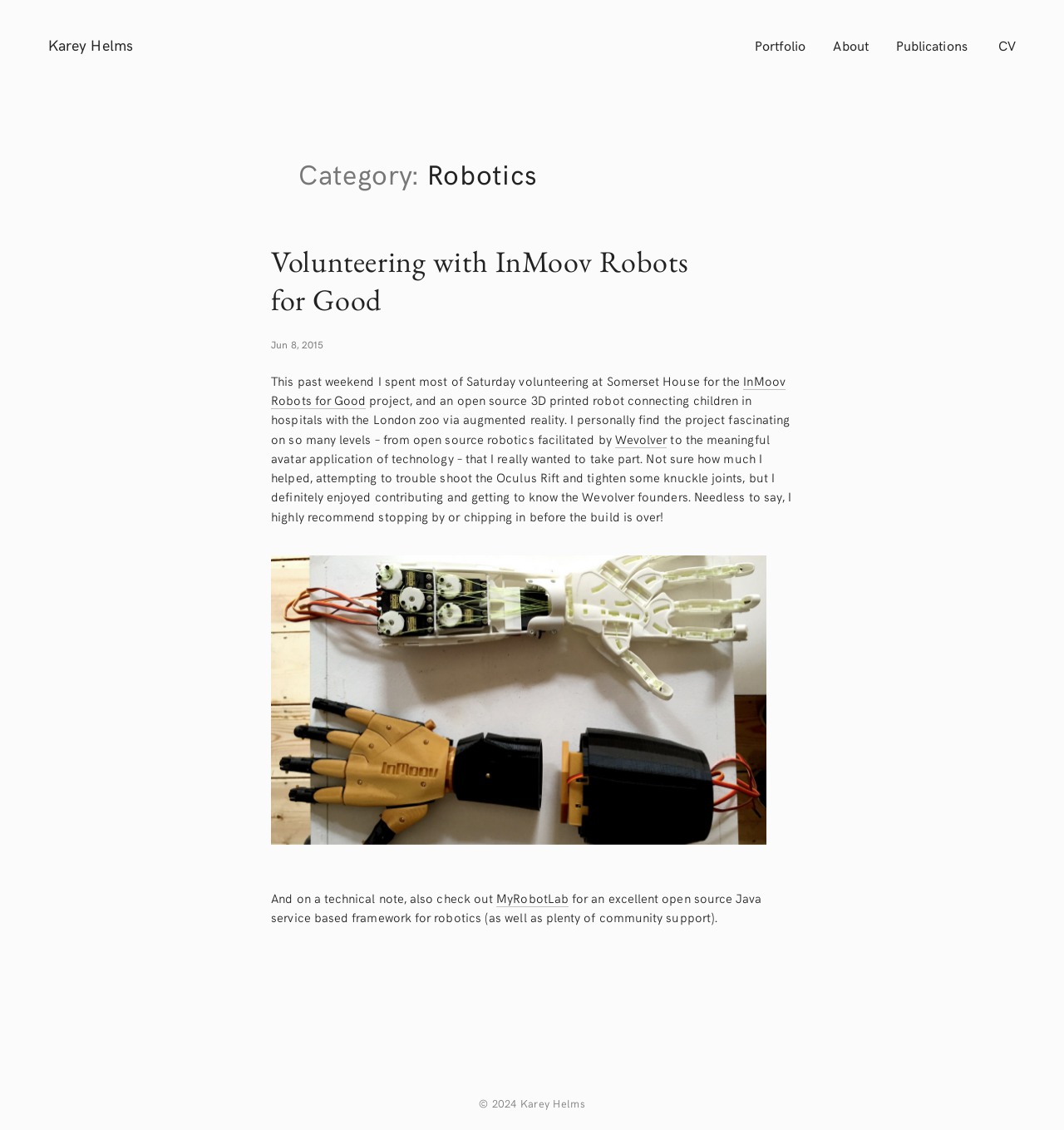Using the element description Karey Helms, predict the bounding box coordinates for the UI element. Provide the coordinates in (top-left x, top-left y, bottom-right x, bottom-right y) format with values ranging from 0 to 1.

[0.045, 0.033, 0.125, 0.049]